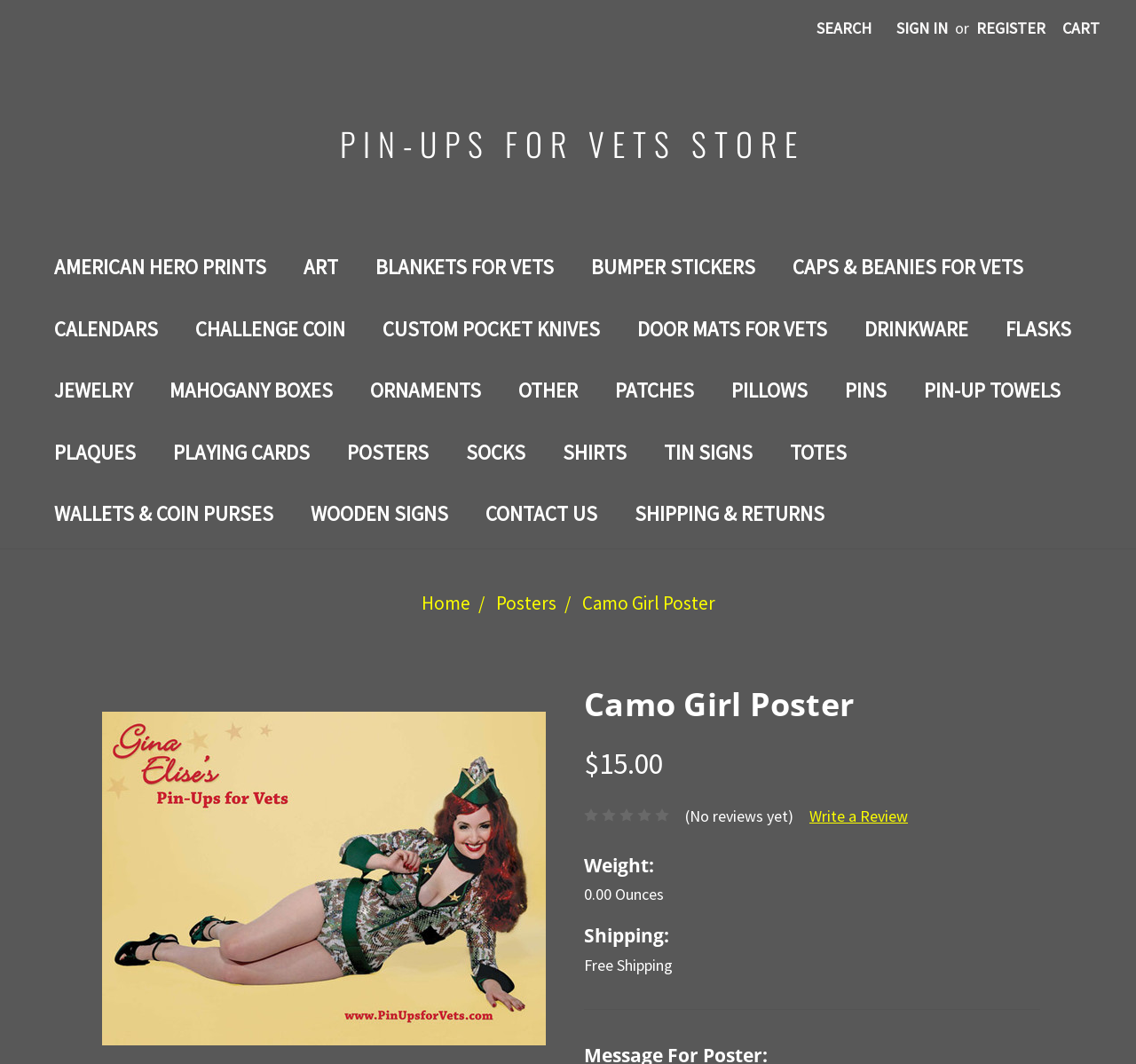Find the bounding box coordinates for the UI element whose description is: "CAPS & BEANIES FOR VETS". The coordinates should be four float numbers between 0 and 1, in the format [left, top, right, bottom].

[0.681, 0.225, 0.917, 0.283]